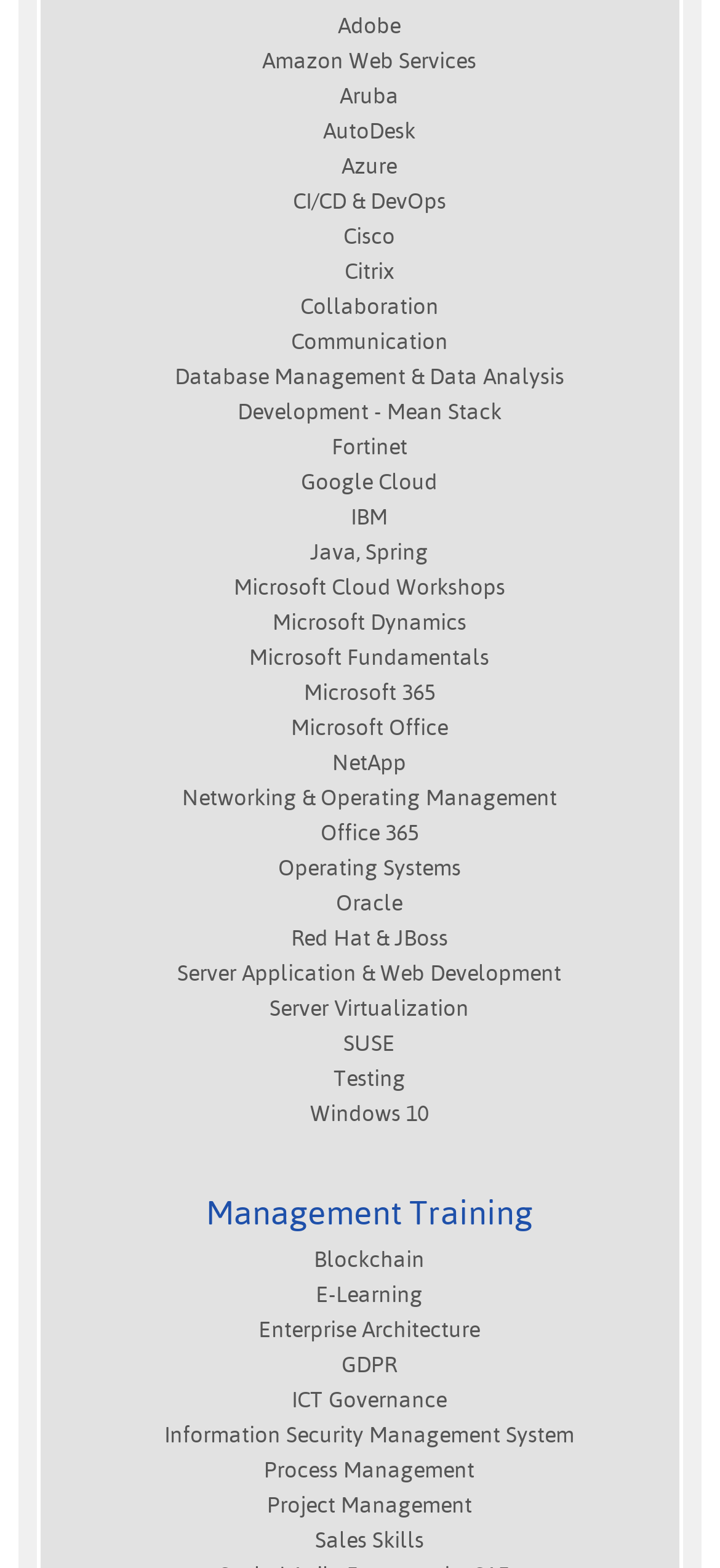Answer the question in one word or a short phrase:
What is the last topic listed on this webpage?

Sales Skills